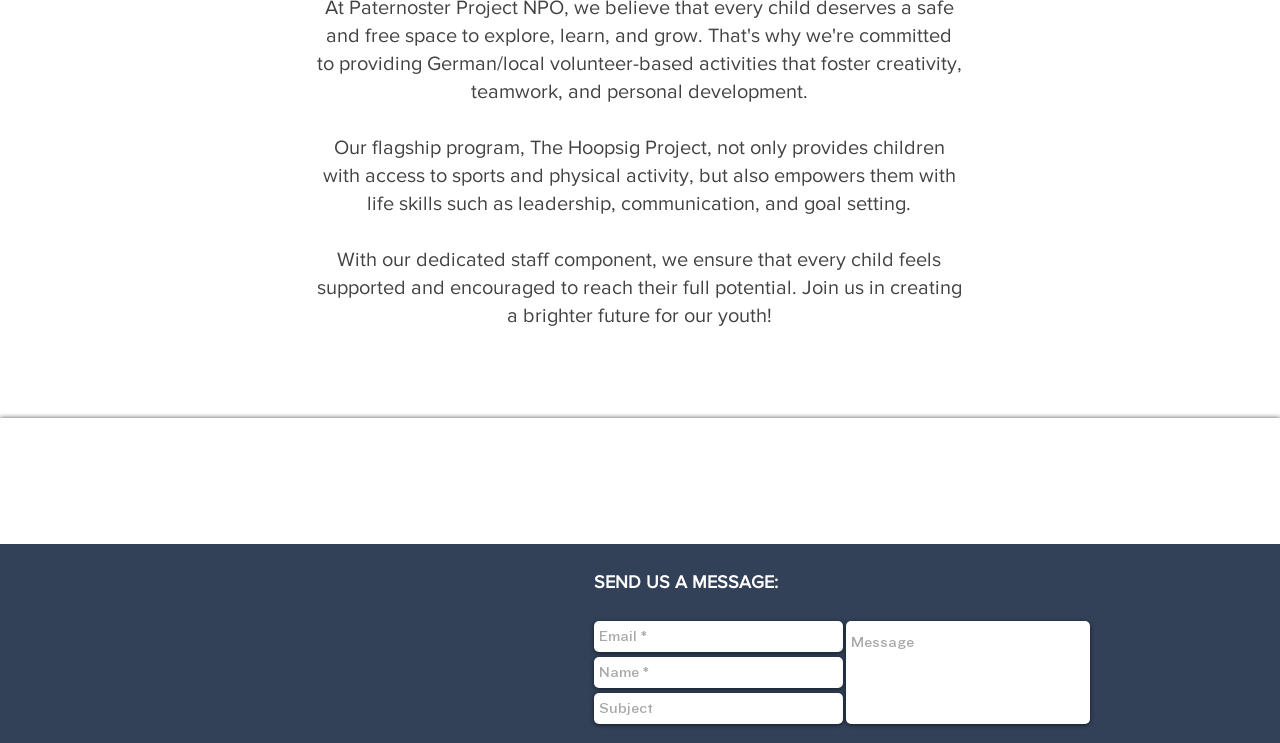Using the given description, provide the bounding box coordinates formatted as (top-left x, top-left y, bottom-right x, bottom-right y), with all values being floating point numbers between 0 and 1. Description: placeholder="Message"

[0.661, 0.835, 0.852, 0.974]